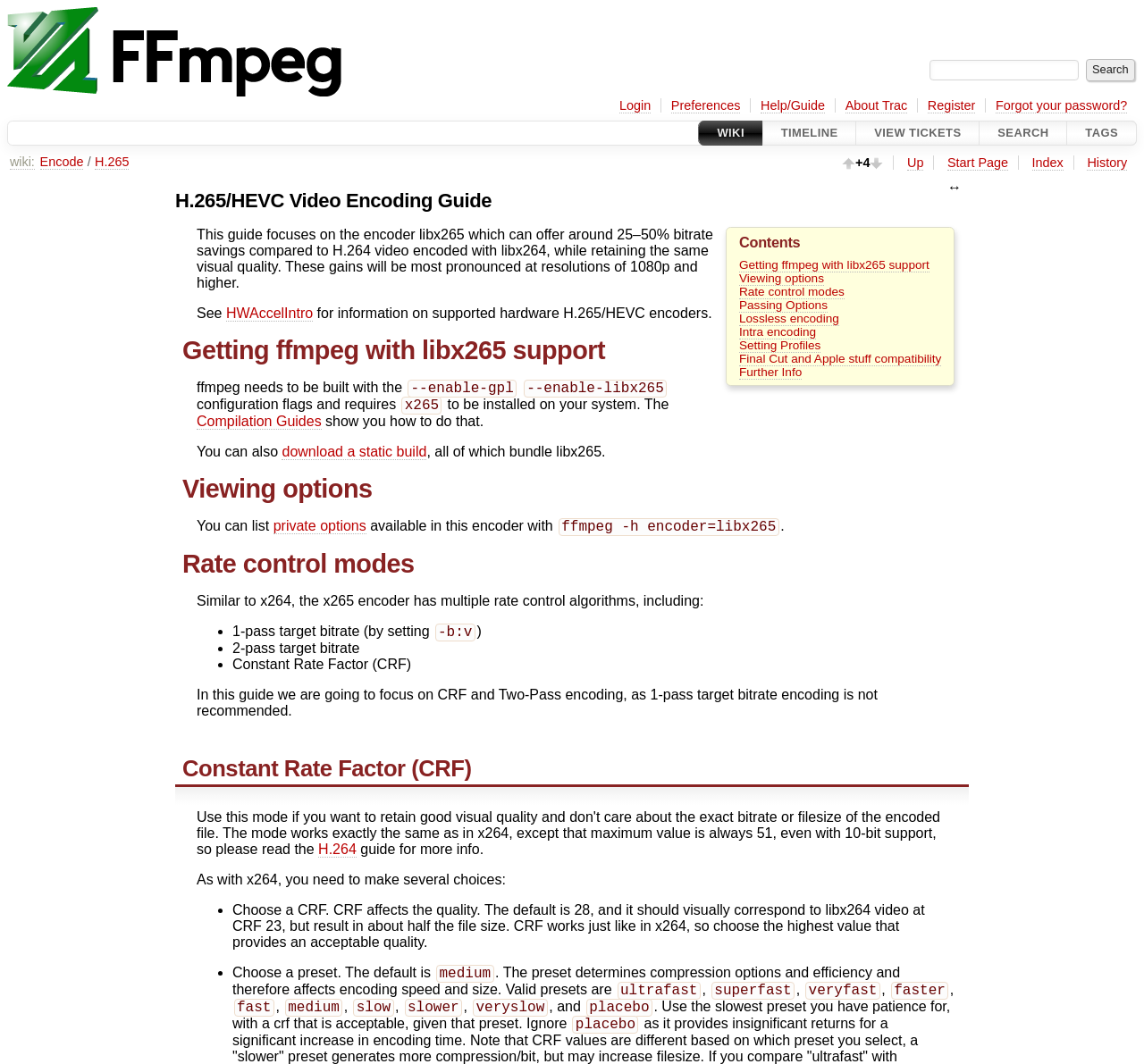What is the alternative to building ffmpeg with libx265 support?
Look at the webpage screenshot and answer the question with a detailed explanation.

According to the webpage, instead of building ffmpeg with libx265 support, users can also download a static build that bundles libx265, making it easier to get started with H.265/HEVC video encoding.